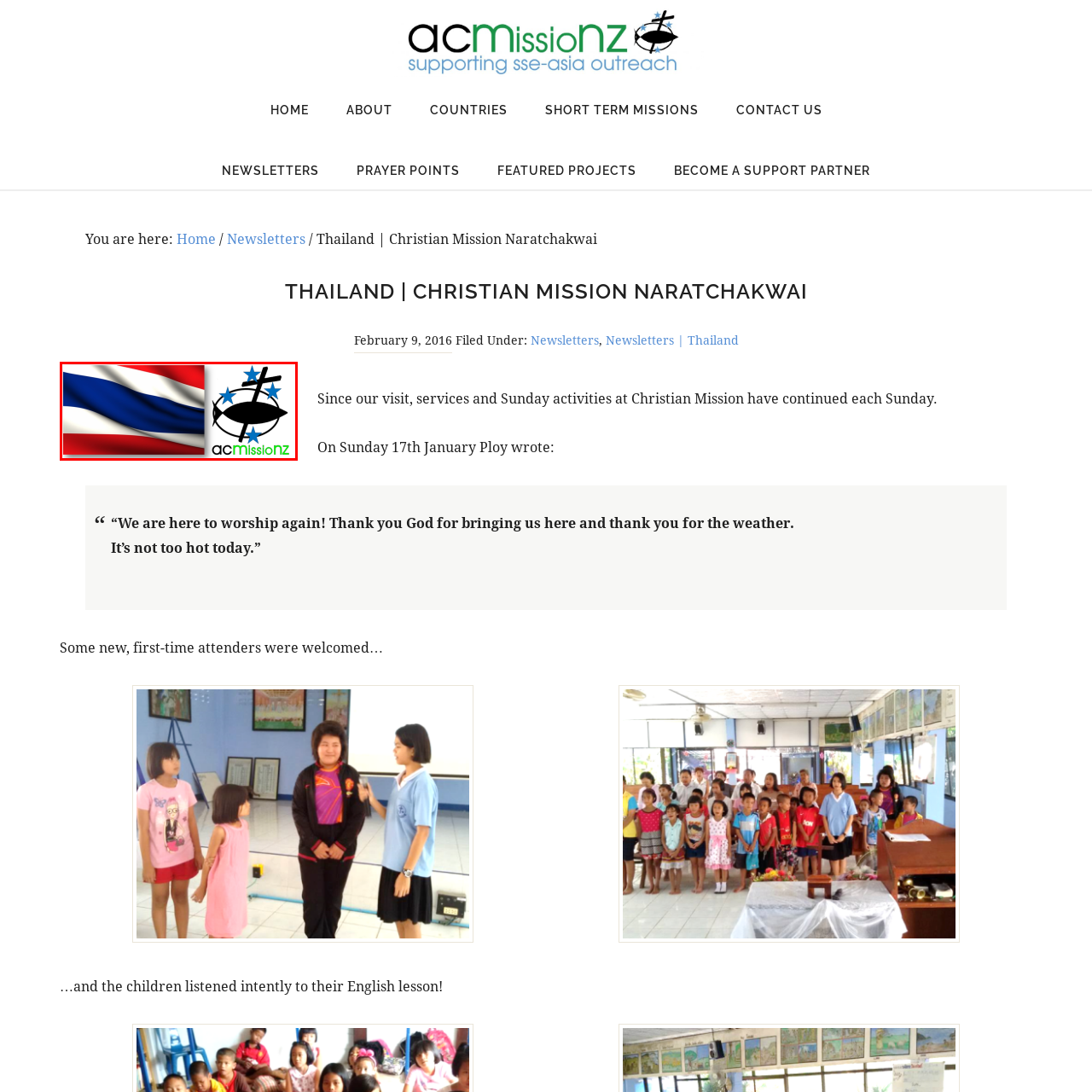Concentrate on the part of the image bordered in red, What is the purpose of the partnership? Answer concisely with a word or phrase.

Foster connections and goodwill